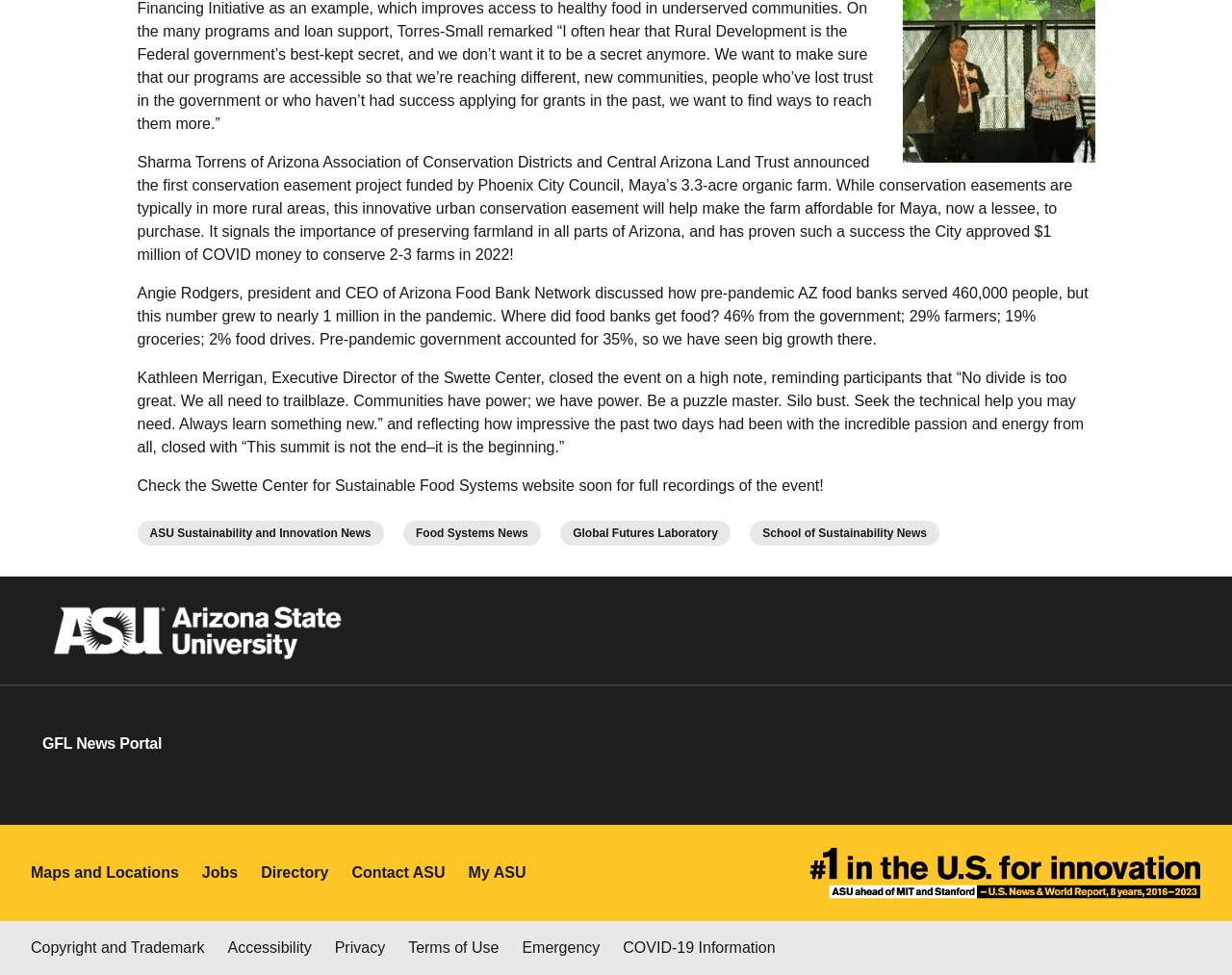What is the ranking of ASU in innovation?
Provide a one-word or short-phrase answer based on the image.

Number one